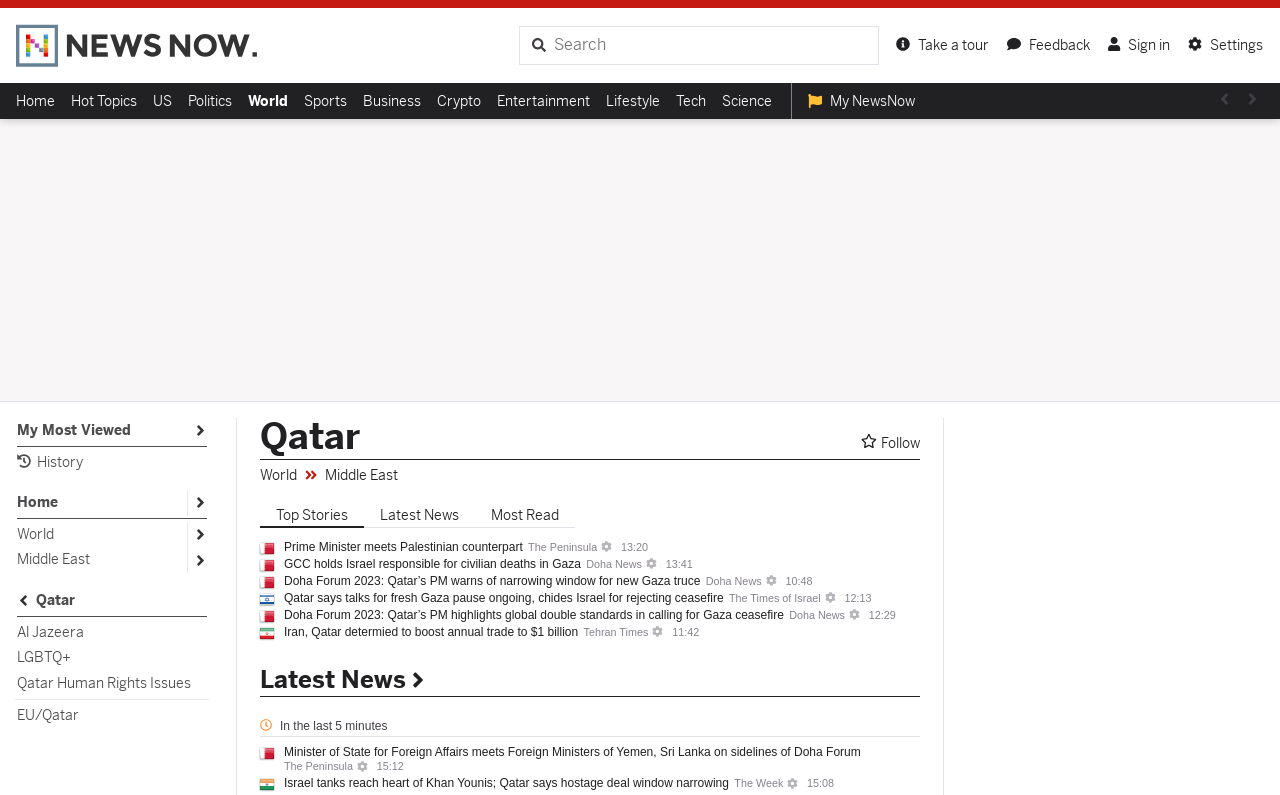What is the source of the news article 'Prime Minister meets Palestinian counterpart'?
Look at the image and provide a detailed response to the question.

The news article 'Prime Minister meets Palestinian counterpart' has a static text 'The Peninsula' next to it, which suggests that the source of this news article is The Peninsula.